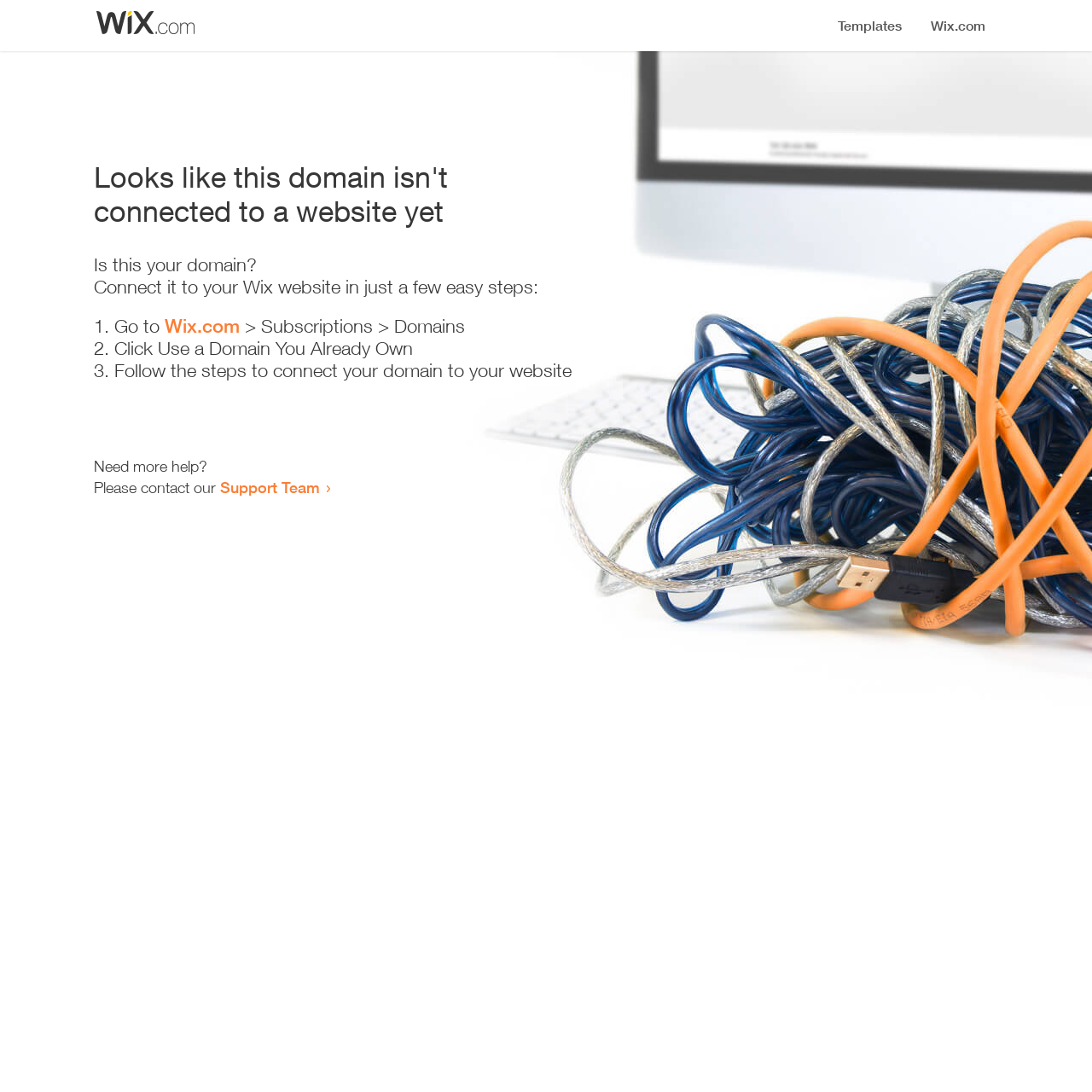Describe all the visual and textual components of the webpage comprehensively.

The webpage appears to be an error page, indicating that a domain is not connected to a website yet. At the top, there is a small image, followed by a heading that states the error message. Below the heading, there is a series of instructions to connect the domain to a Wix website. The instructions are presented in a step-by-step format, with three numbered list items. Each list item contains a brief description of the action to take, with a link to Wix.com in the first step. 

To the right of the instructions, there is a small section that offers additional help, with a link to the Support Team. The overall layout is simple and easy to follow, with clear headings and concise text.